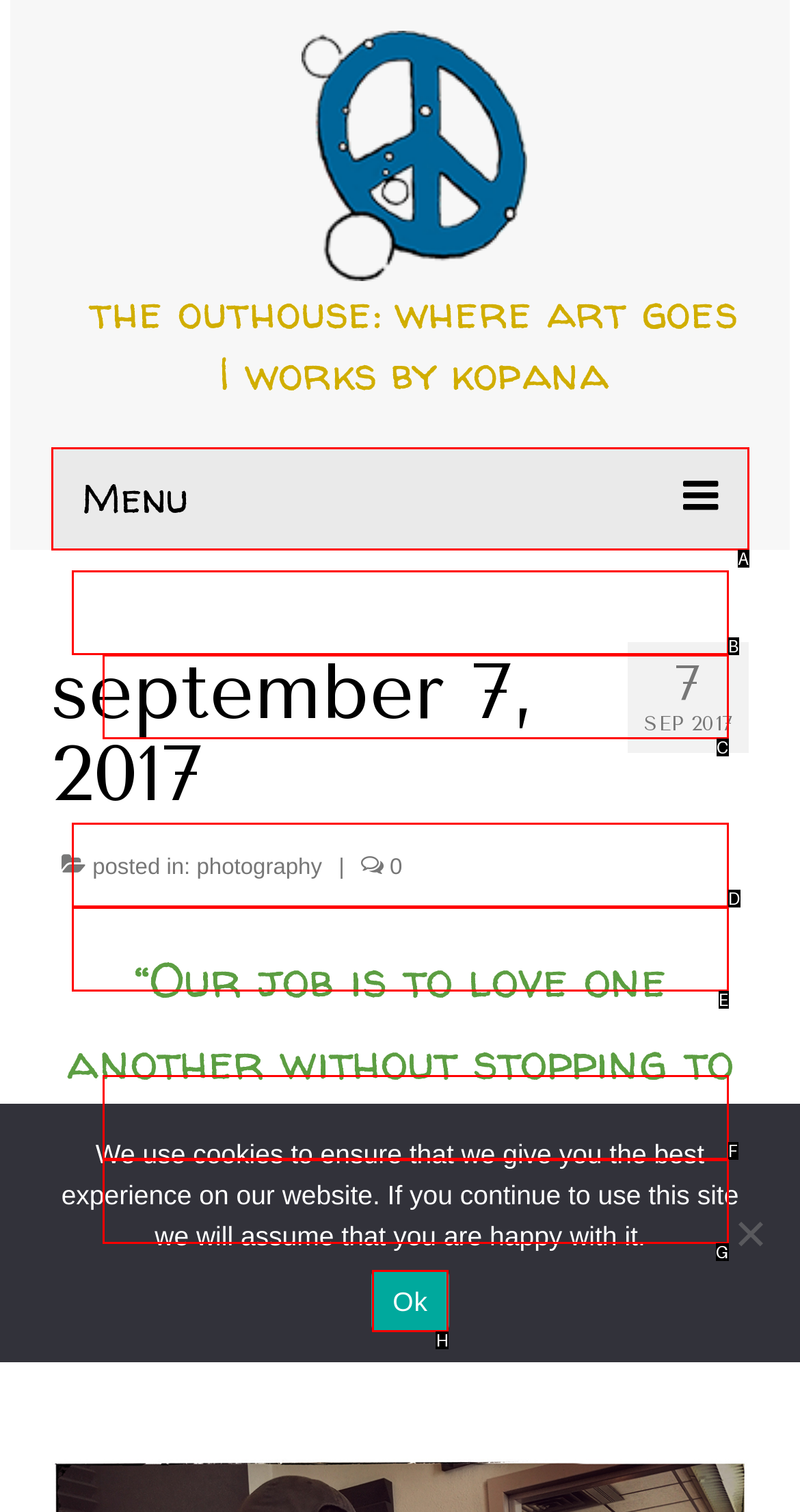Using the element description: radio, select the HTML element that matches best. Answer with the letter of your choice.

F